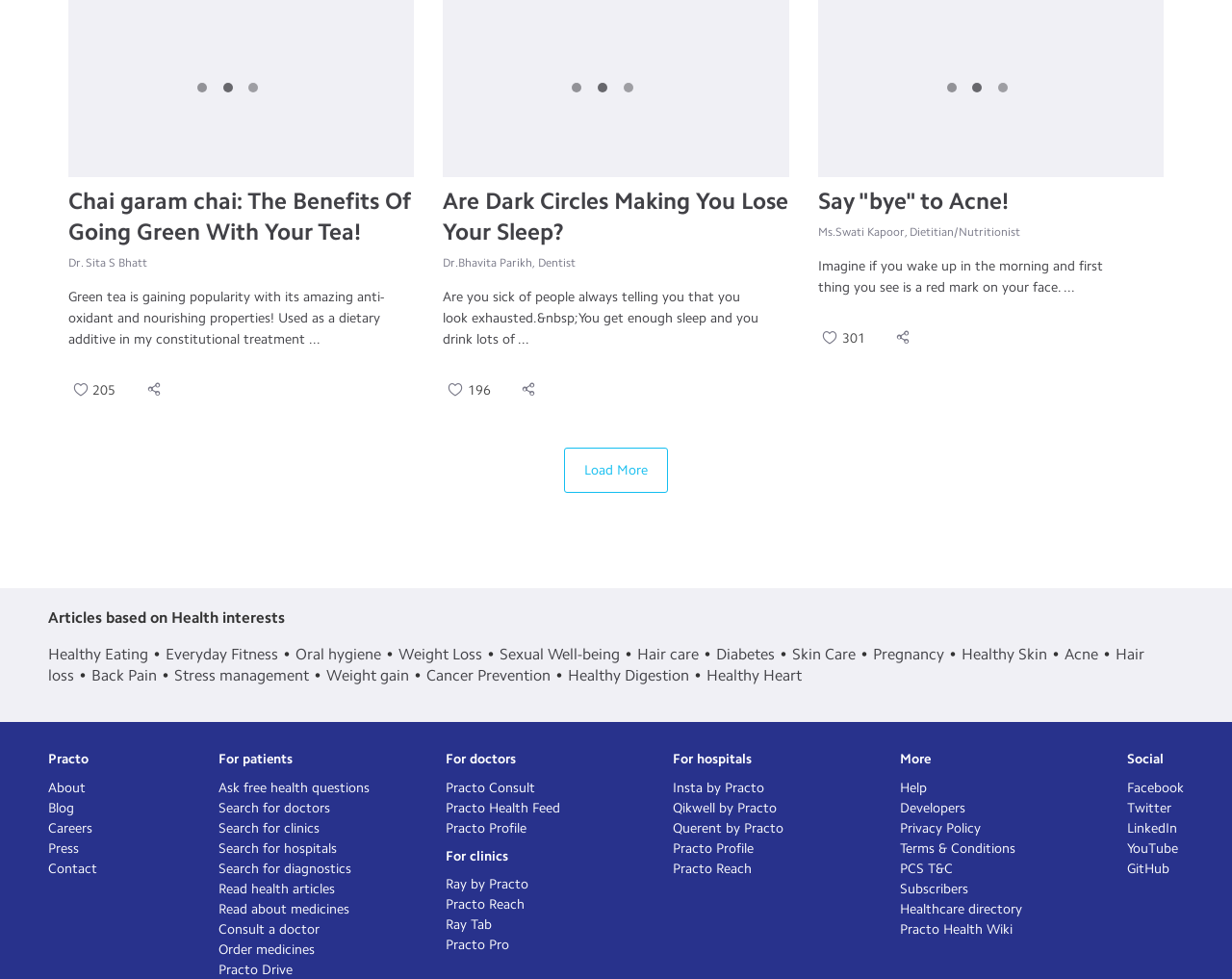Identify the bounding box coordinates of the part that should be clicked to carry out this instruction: "Learn about healthy eating".

[0.039, 0.658, 0.12, 0.677]